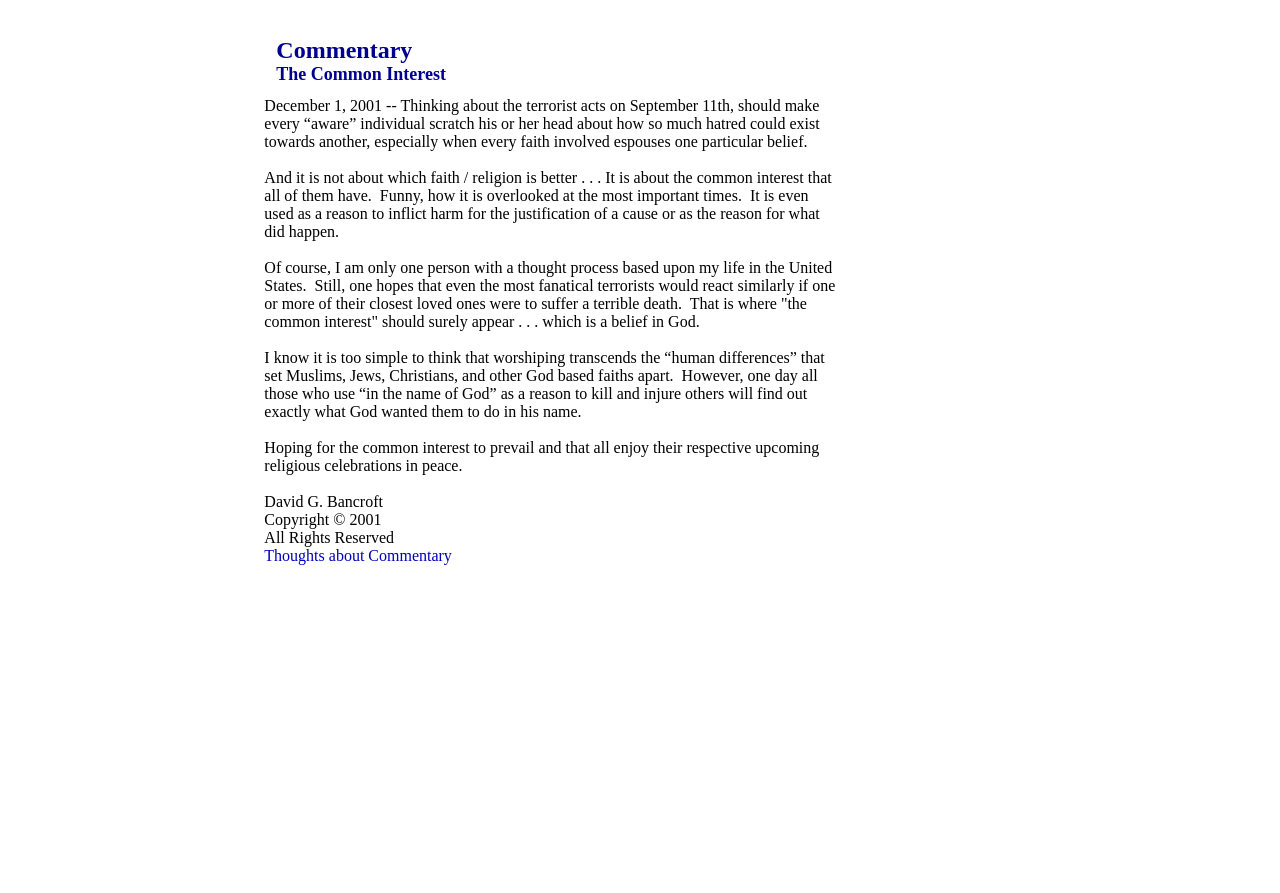Write an extensive caption that covers every aspect of the webpage.

The webpage appears to be a commentary or opinion piece written by David G. Bancroft. At the top of the page, there is a heading that reads "Commentary The Common Interest". Below the heading, there are five paragraphs of text that discuss the author's thoughts on the common interest that unites people of different faiths, particularly in the context of the September 11th terrorist attacks. The text is dense and philosophical, with the author reflecting on the nature of faith, hatred, and the justification of harm.

The paragraphs of text are stacked vertically, with each one positioned below the previous one. The text is aligned to the left side of the page, with a consistent margin between each paragraph. At the bottom of the page, there is a section that contains the author's name, a copyright notice, and a link to "Thoughts about Commentary". This section is also aligned to the left side of the page, with each element positioned below the previous one. Overall, the webpage has a simple and straightforward layout, with a focus on presenting the author's written commentary.